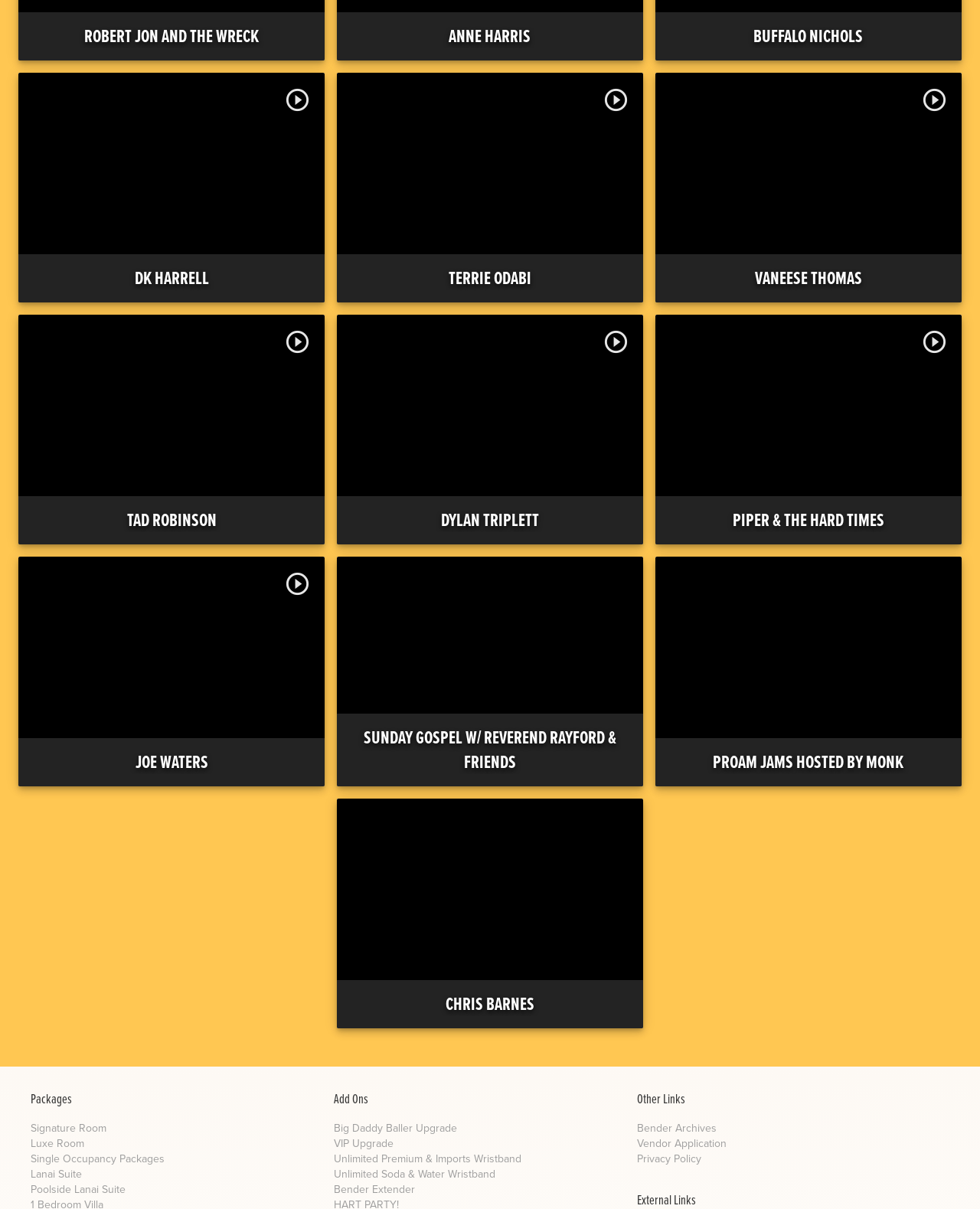Using the element description play_circle_outline, predict the bounding box coordinates for the UI element. Provide the coordinates in (top-left x, top-left y, bottom-right x, bottom-right y) format with values ranging from 0 to 1.

[0.937, 0.07, 0.969, 0.096]